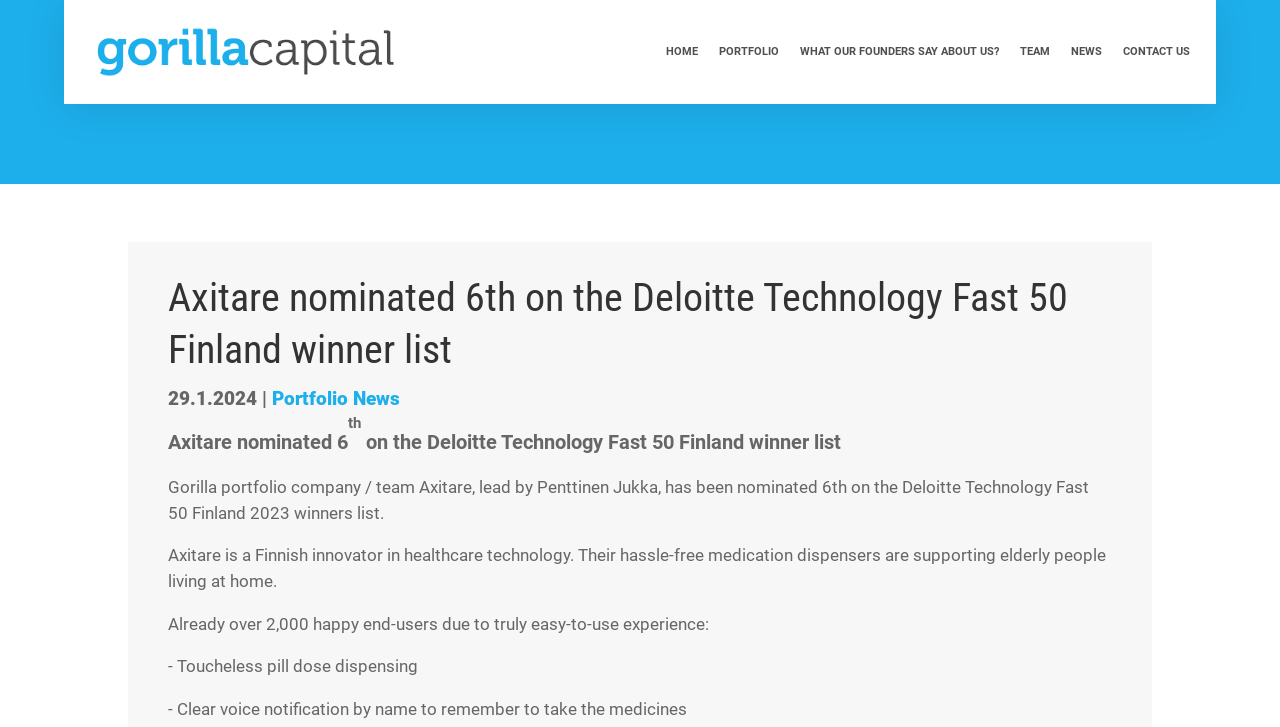What is the headline of the webpage?

Axitare nominated 6th on the Deloitte Technology Fast 50 Finland winner list